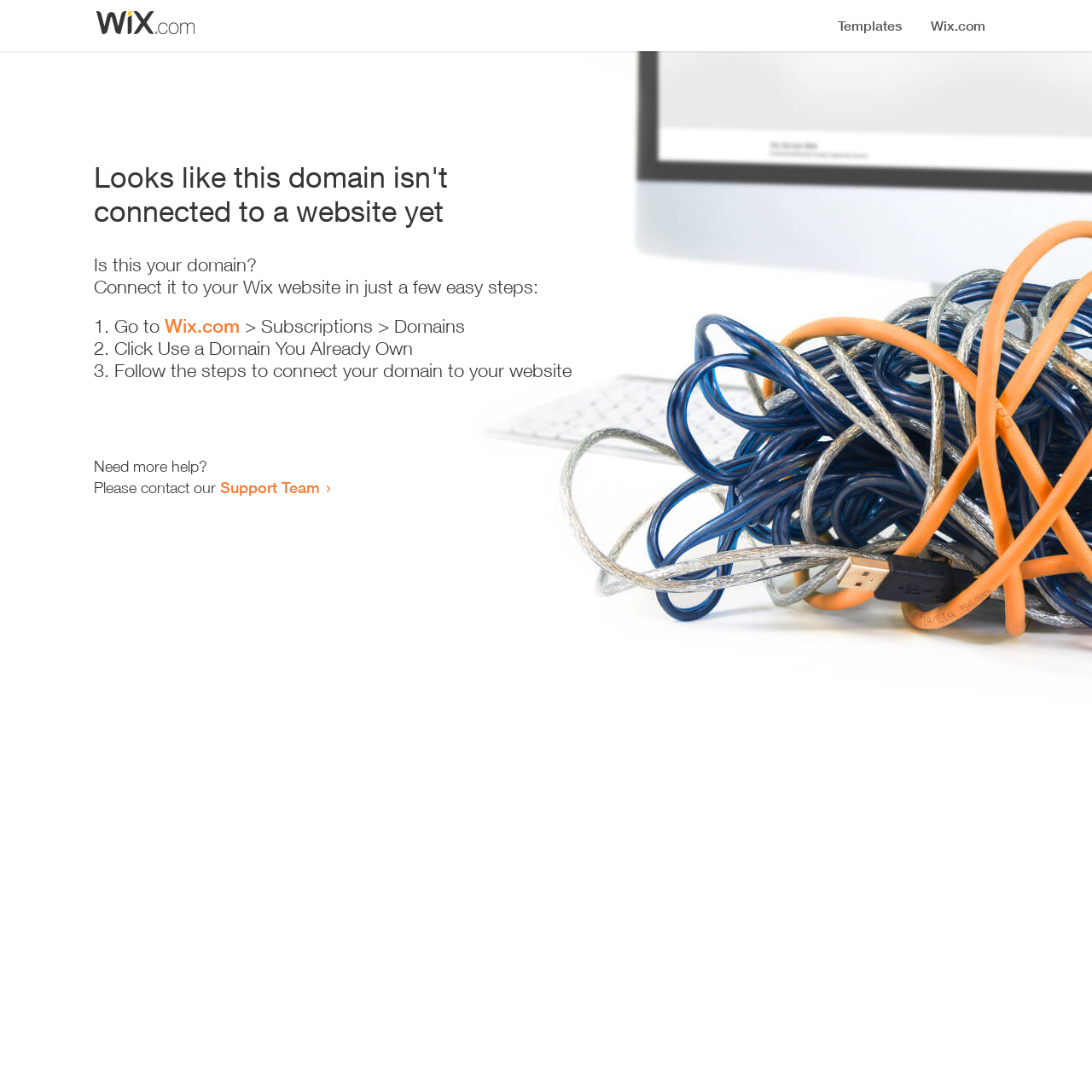What is the current status of this domain?
From the image, respond with a single word or phrase.

Not connected